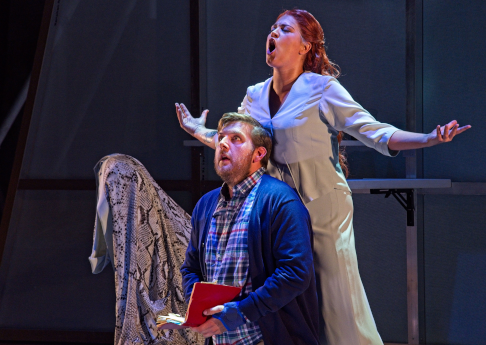Generate an in-depth description of the image you see.

In this captivating scene from the opera, we see a dramatic moment featuring two key characters, Fabian and Diana, portrayed by Nicholas Huff and Anne-Marie Macintosh, respectively. Diana, dressed in a striking white gown, is captured mid-performance, her face expressing a powerful mix of emotion as she dramatically projects her voice. Behind her, Fabian is depicted in a more vulnerable pose, seated and holding a book, suggesting a moment of contemplation or conflict. The contrasting body language between the two characters highlights the tension and complexity of their relationship. A faint figure draped in a mysterious fabric can be seen in the background, adding an enigmatic element to the scene. This production emphasizes dramatic intrigue and aural pleasure, showcasing the transformative journey of the characters, particularly Diana’s evolution from a naive individual to a self-sacrificial figure. The ensemble of emotions and expressions encapsulates the essence of contemporary opera.